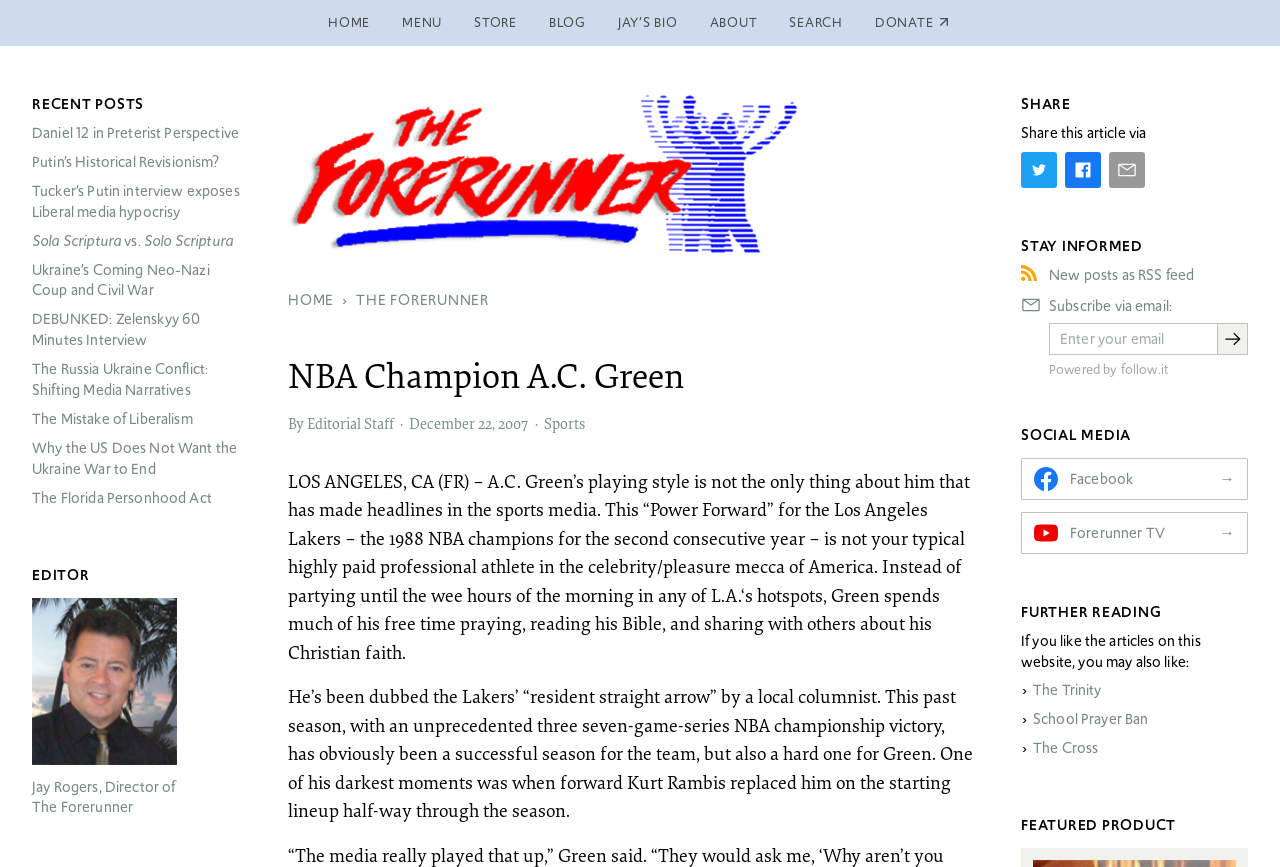Identify and extract the main heading of the webpage.

Go Stand Speak